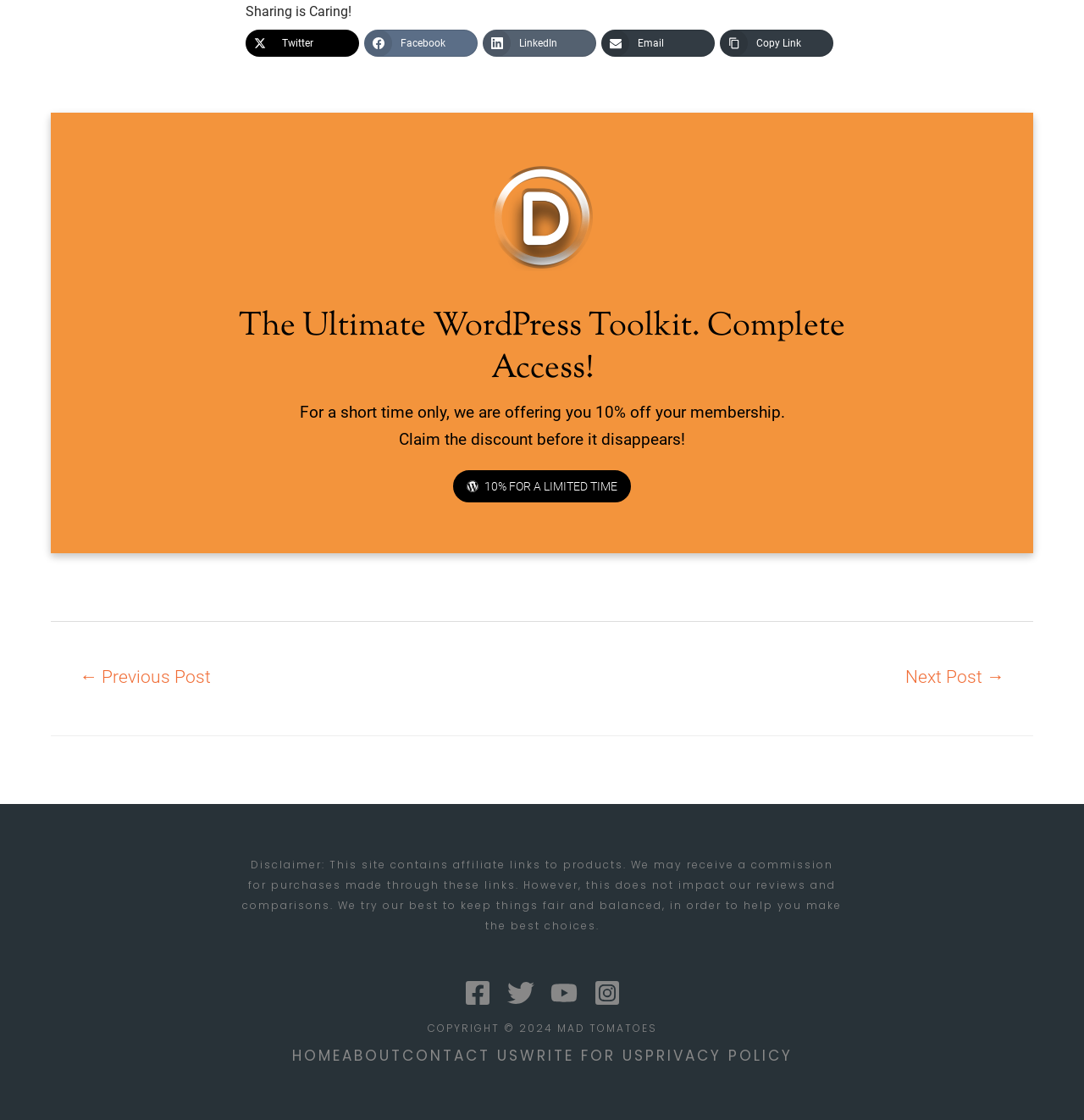Identify the bounding box coordinates of the part that should be clicked to carry out this instruction: "Claim the 10% discount".

[0.418, 0.42, 0.582, 0.449]